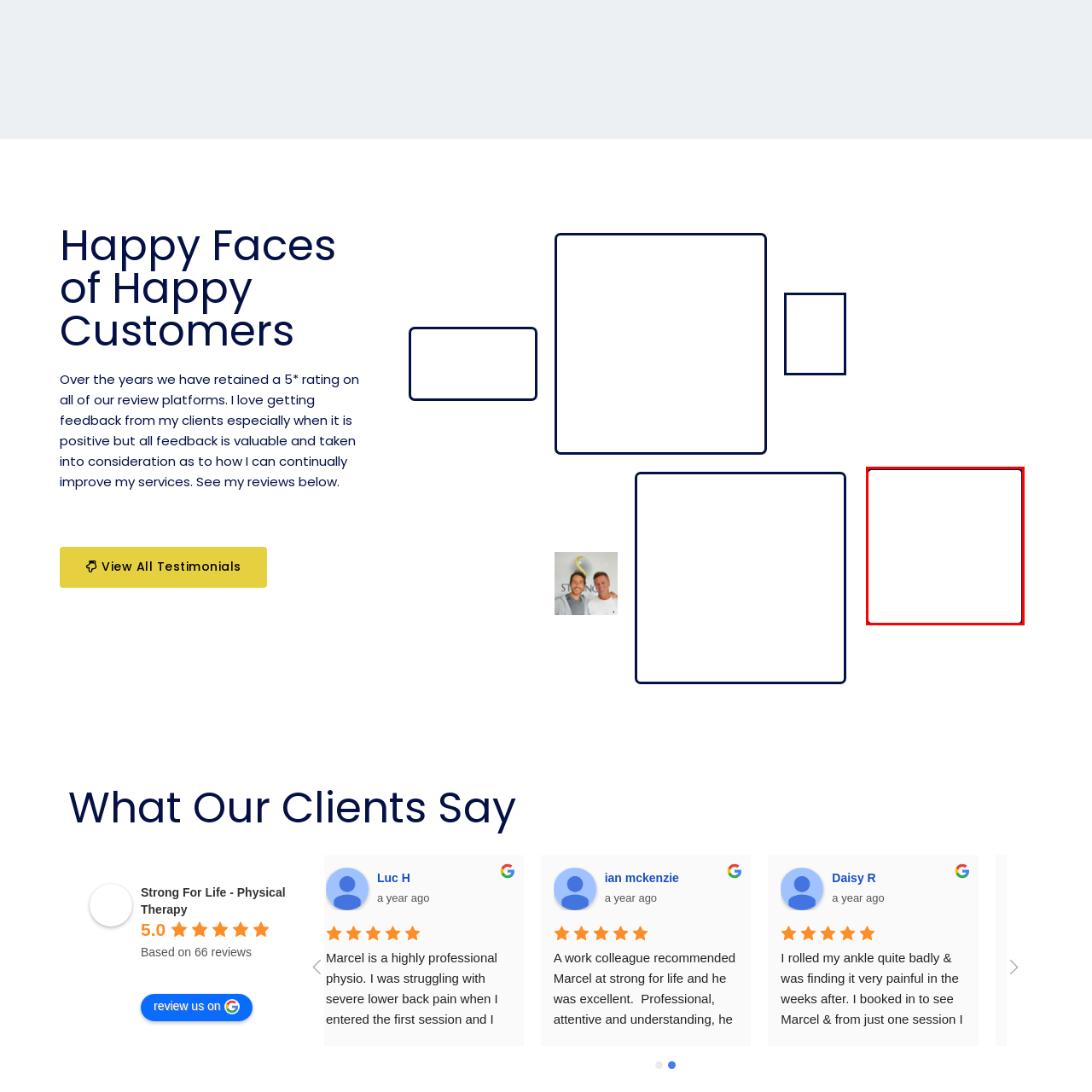Generate an in-depth caption for the image segment highlighted with a red box.

The image is part of a section highlighting the positive experiences of clients at a physiotherapy clinic. It features a happy and satisfied patient, symbolizing the effective and supportive care provided by the clinic. This particular section, titled "Happy Faces of Happy Customers," emphasizes the clinic's dedication to maintaining a 5-star rating across all review platforms. The accompanying text reflects the clinic's commitment to valuing client feedback for continuous improvement in their services. Overall, the image contributes to the narrative of trust and satisfaction that potential clients may feel when considering physiotherapy services at this establishment.